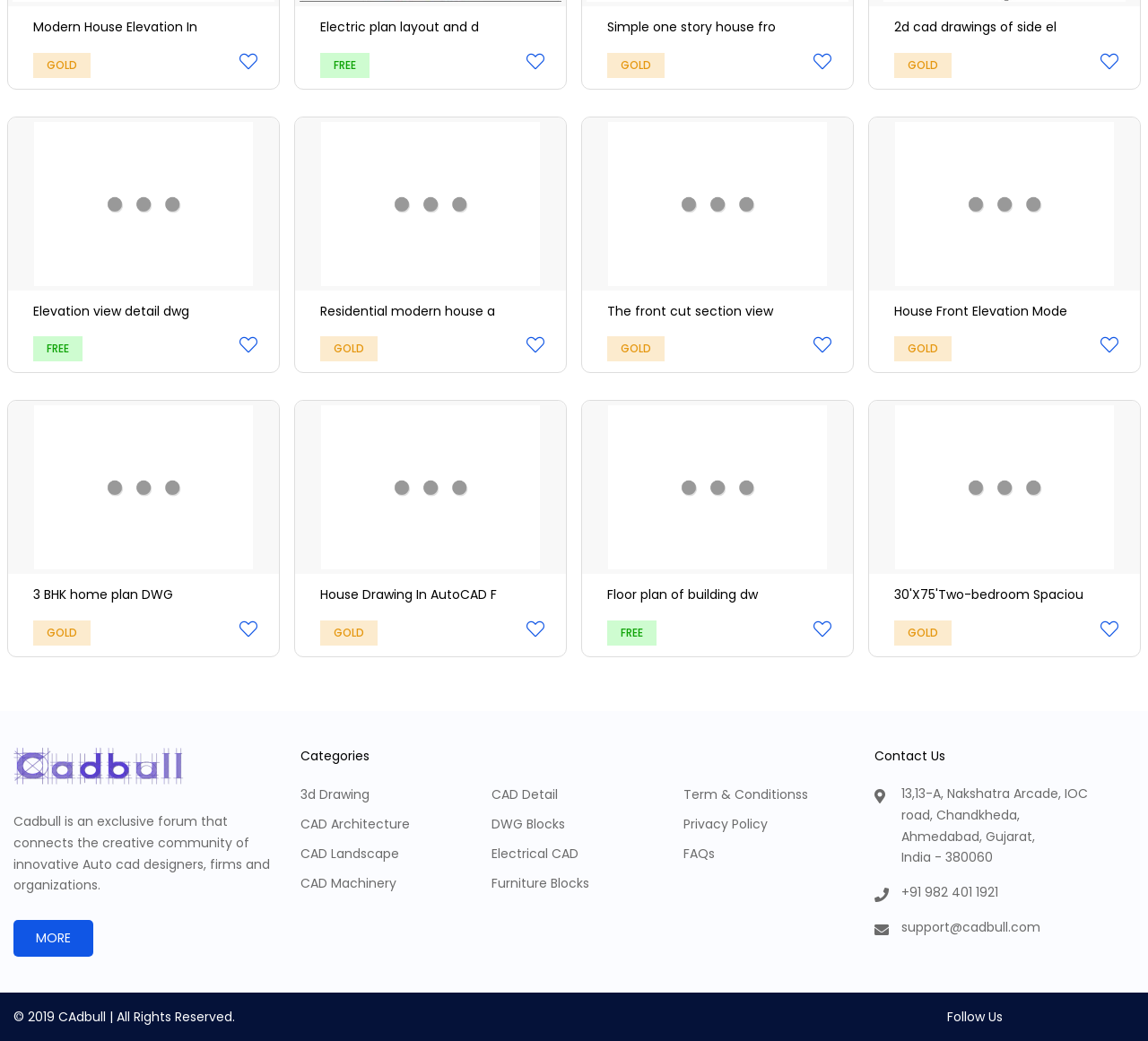Answer the question using only one word or a concise phrase: What is the category of the link '3d Drawing'?

CAD